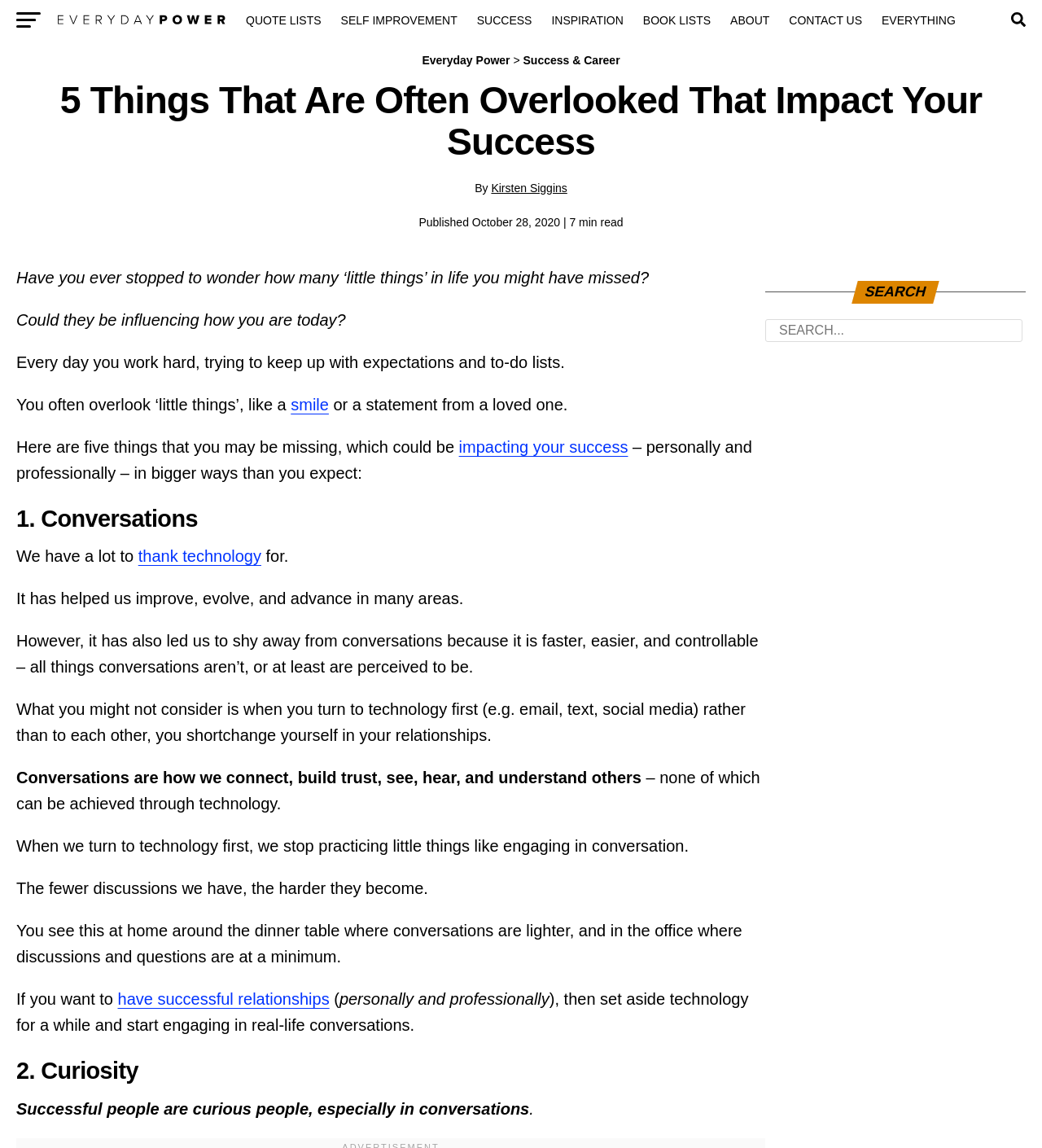Please find the bounding box coordinates of the element that needs to be clicked to perform the following instruction: "Go to 'QUOTE LISTS'". The bounding box coordinates should be four float numbers between 0 and 1, represented as [left, top, right, bottom].

[0.236, 0.013, 0.308, 0.025]